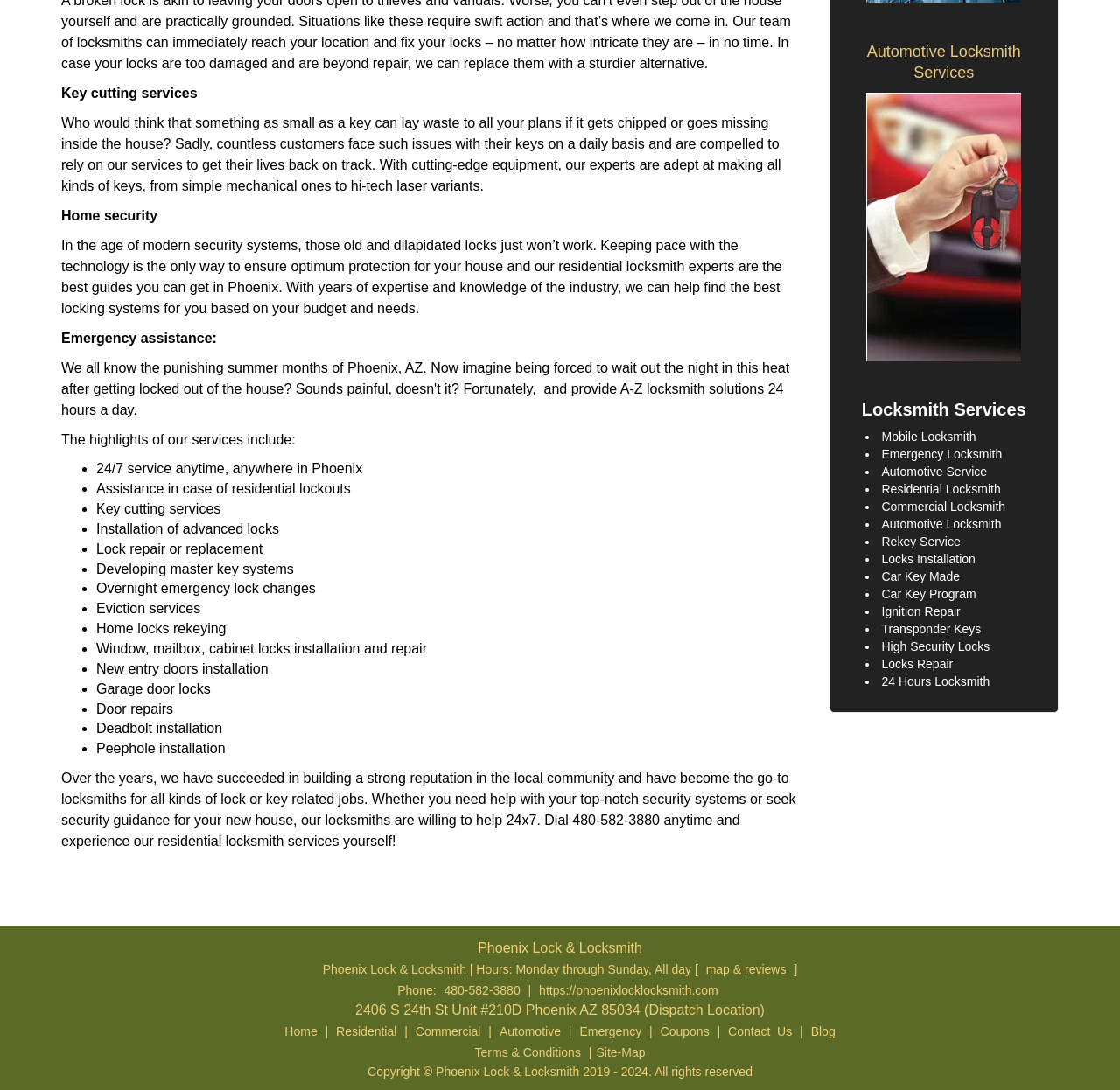Based on the provided description, "Home", find the bounding box of the corresponding UI element in the screenshot.

[0.25, 0.94, 0.287, 0.952]